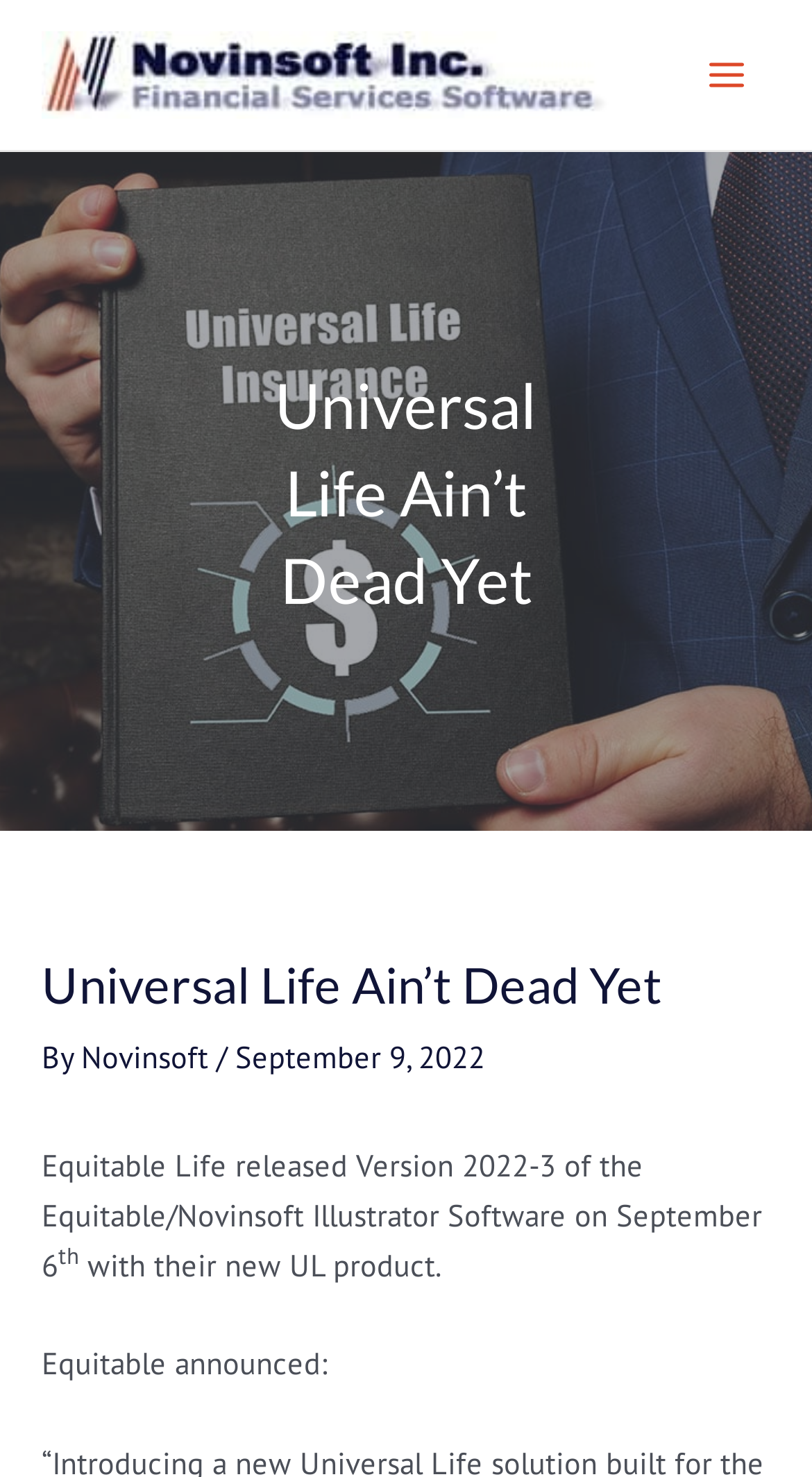Locate the heading on the webpage and return its text.

Universal Life Ain’t Dead Yet